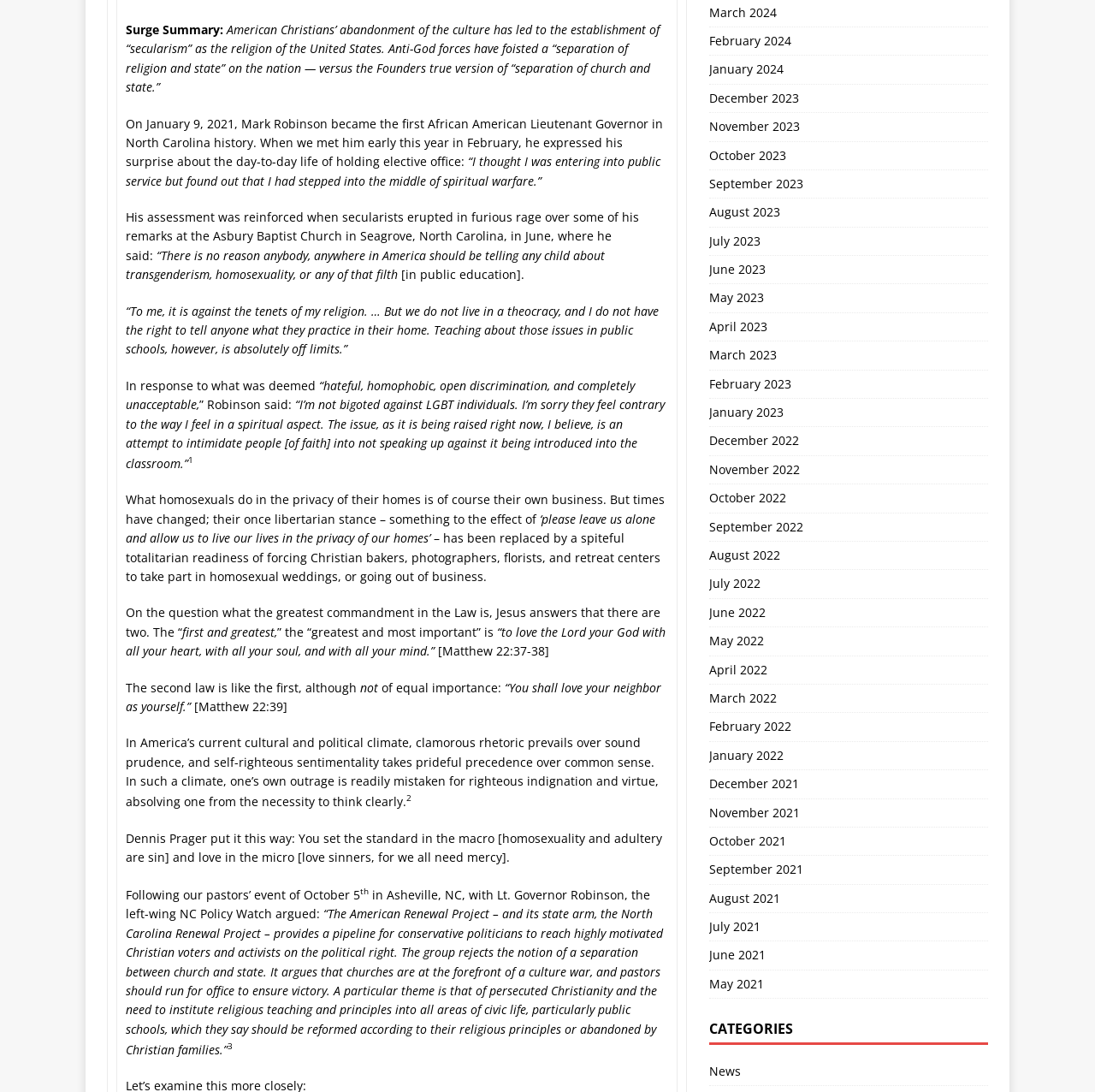What is the category of the link 'News'?
Answer the question in as much detail as possible.

The link 'News' is categorized under 'CATEGORIES', as indicated by the heading element above it.